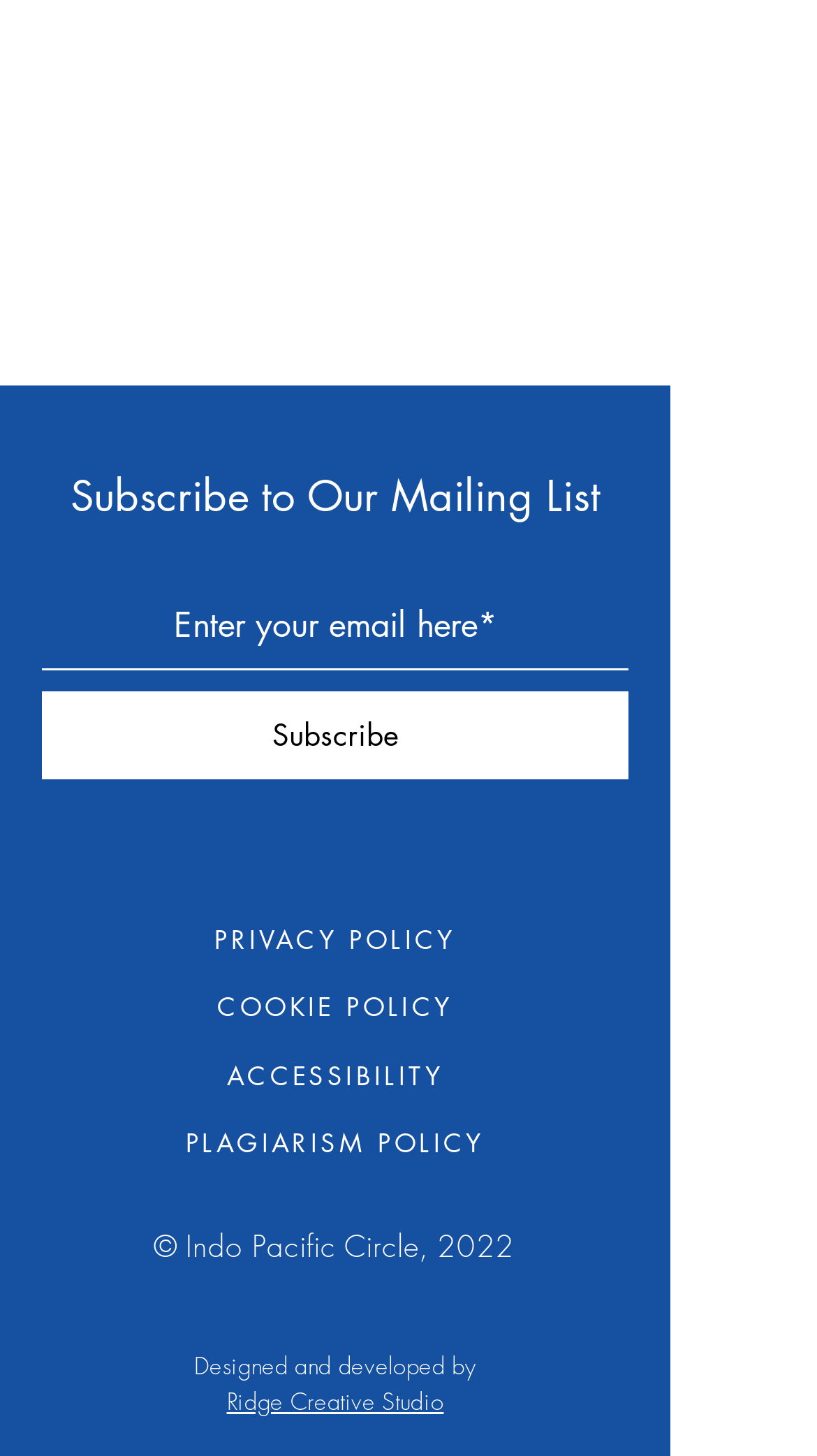Please find the bounding box for the following UI element description. Provide the coordinates in (top-left x, top-left y, bottom-right x, bottom-right y) format, with values between 0 and 1: PLAGIARISM POLICY

[0.077, 0.765, 0.744, 0.804]